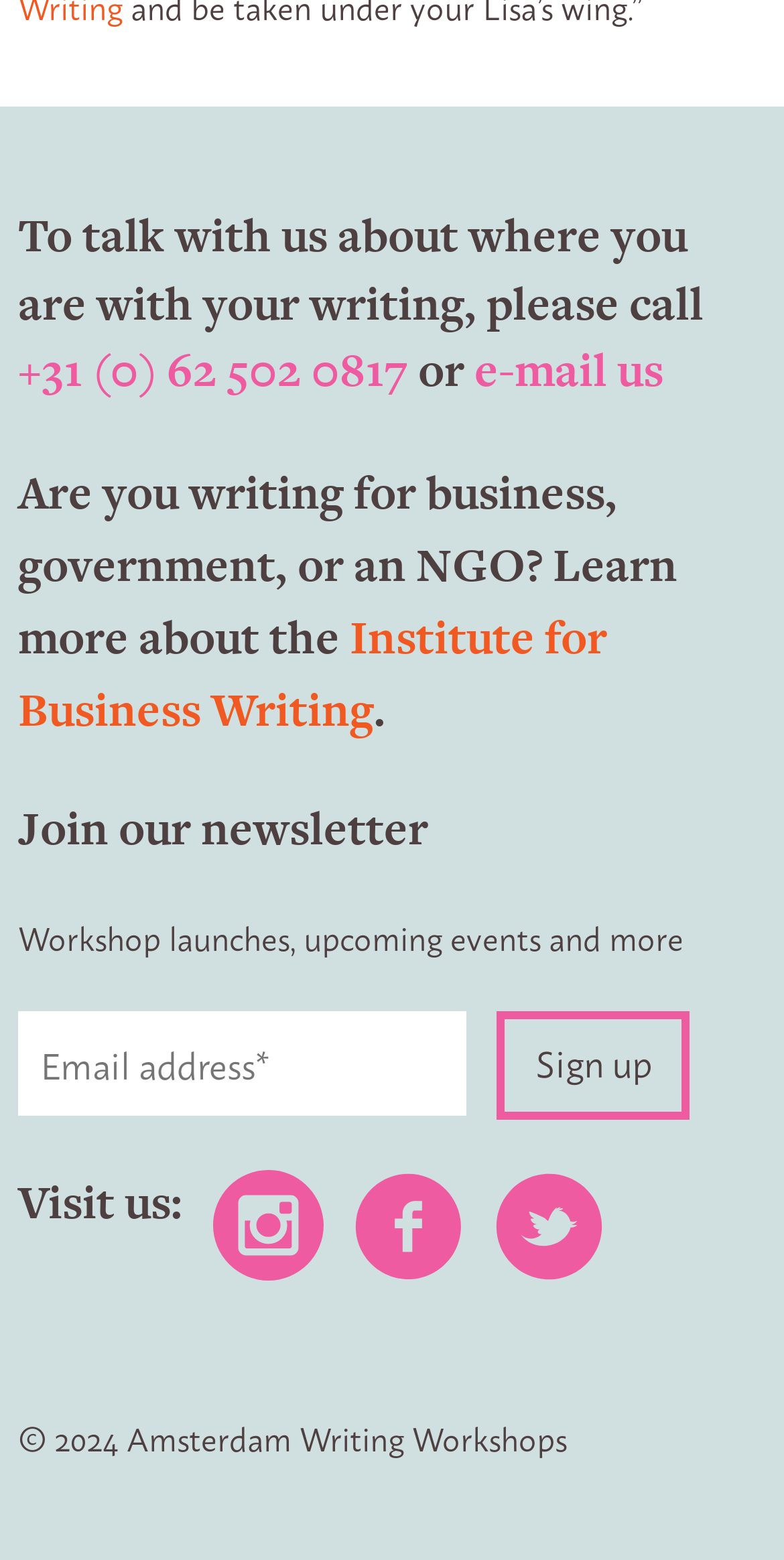Please find the bounding box coordinates of the element that you should click to achieve the following instruction: "Visit the homepage". The coordinates should be presented as four float numbers between 0 and 1: [left, top, right, bottom].

None